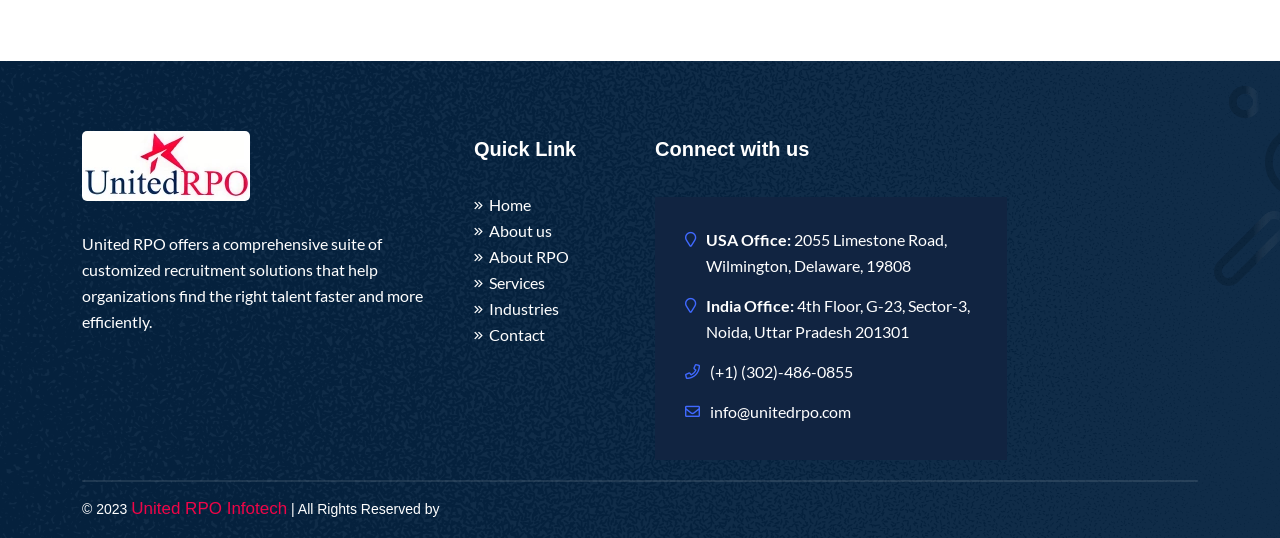Given the element description "United RPO Infotech", identify the bounding box of the corresponding UI element.

[0.103, 0.927, 0.224, 0.962]